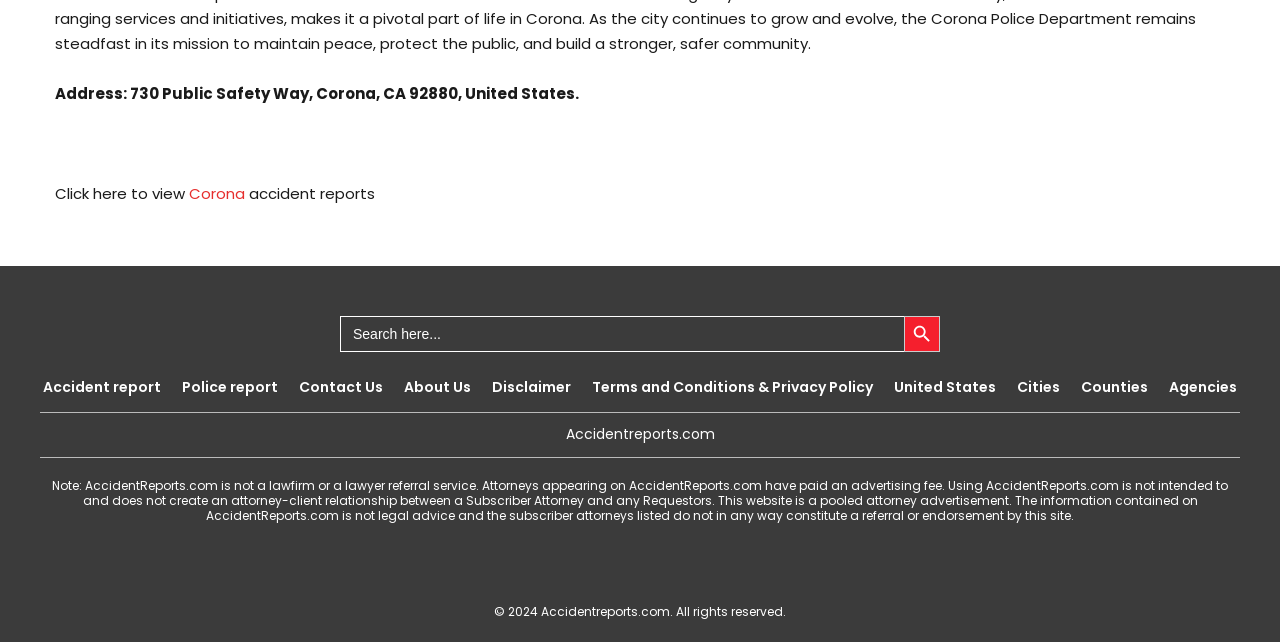Identify the bounding box for the given UI element using the description provided. Coordinates should be in the format (top-left x, top-left y, bottom-right x, bottom-right y) and must be between 0 and 1. Here is the description: alt="Attorney Tom logo"

None